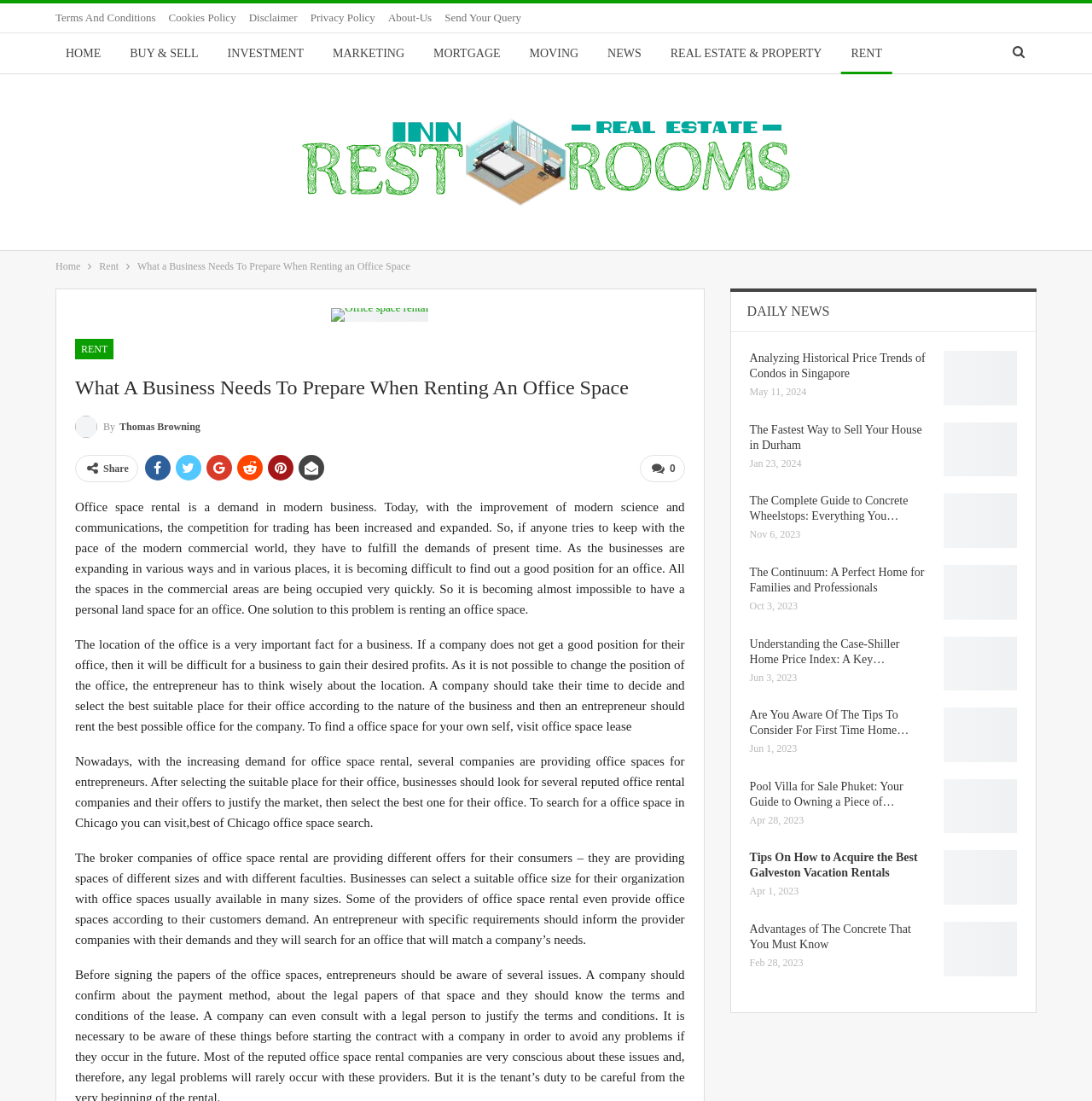Find and provide the bounding box coordinates for the UI element described here: "Privacy Policy". The coordinates should be given as four float numbers between 0 and 1: [left, top, right, bottom].

[0.038, 0.045, 0.111, 0.058]